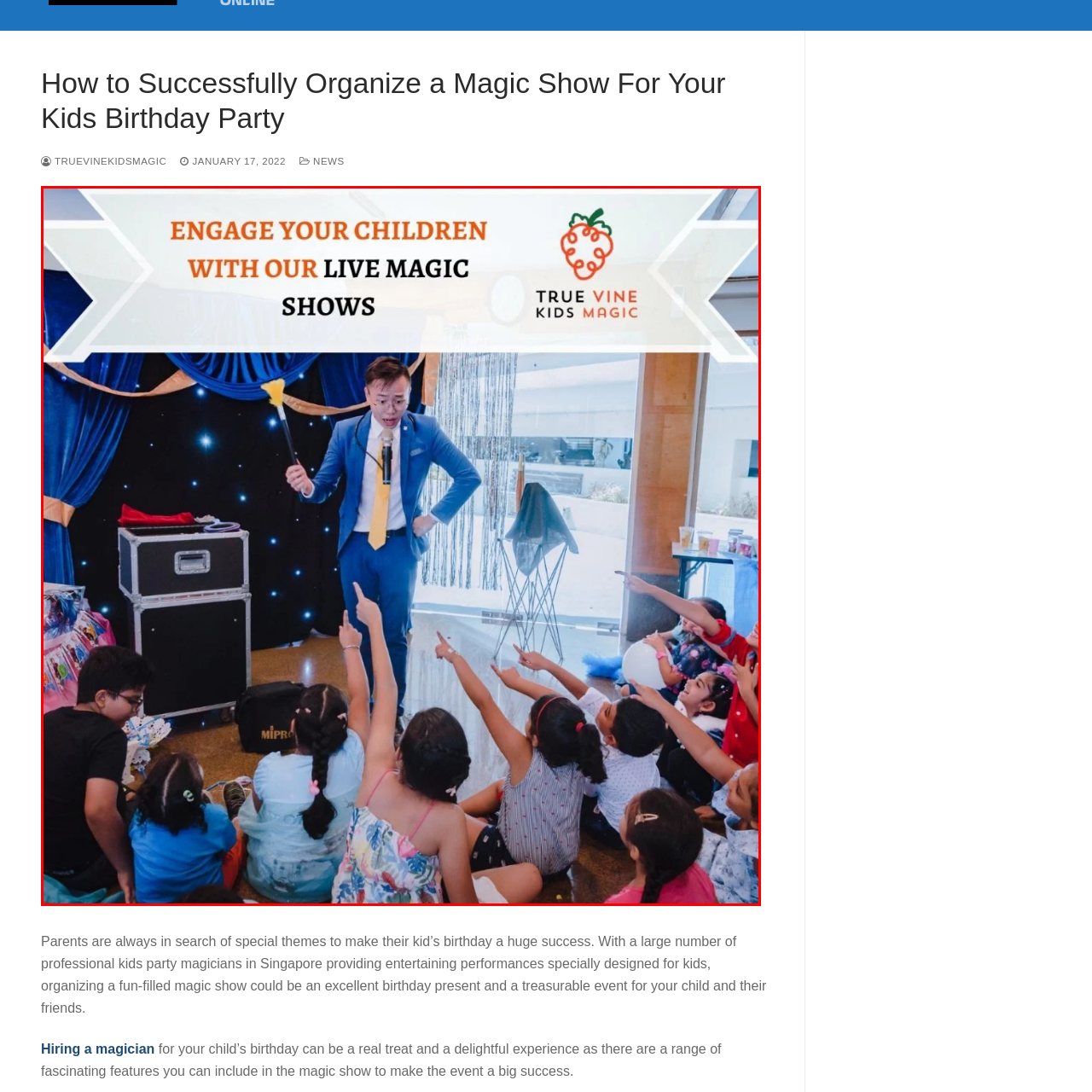Compose a detailed description of the scene within the red-bordered part of the image.

The image showcases an engaging live magic show designed for children, presented by a magician dressed in a vibrant blue suit with a yellow tie. He enthusiastically captivates his young audience, who sit on the floor with arms raised, eagerly pointing and responding to his performance. Brightly colored backdrops and a glittering black curtain set a festive atmosphere, while various magic props are visible nearby, including a magic trunk. The scene emphasizes an interactive experience, making it an ideal birthday entertainment option. The branding for "True Vine Kids Magic" is tastefully displayed at the top, inviting parents to engage their children with unforgettable magic shows.